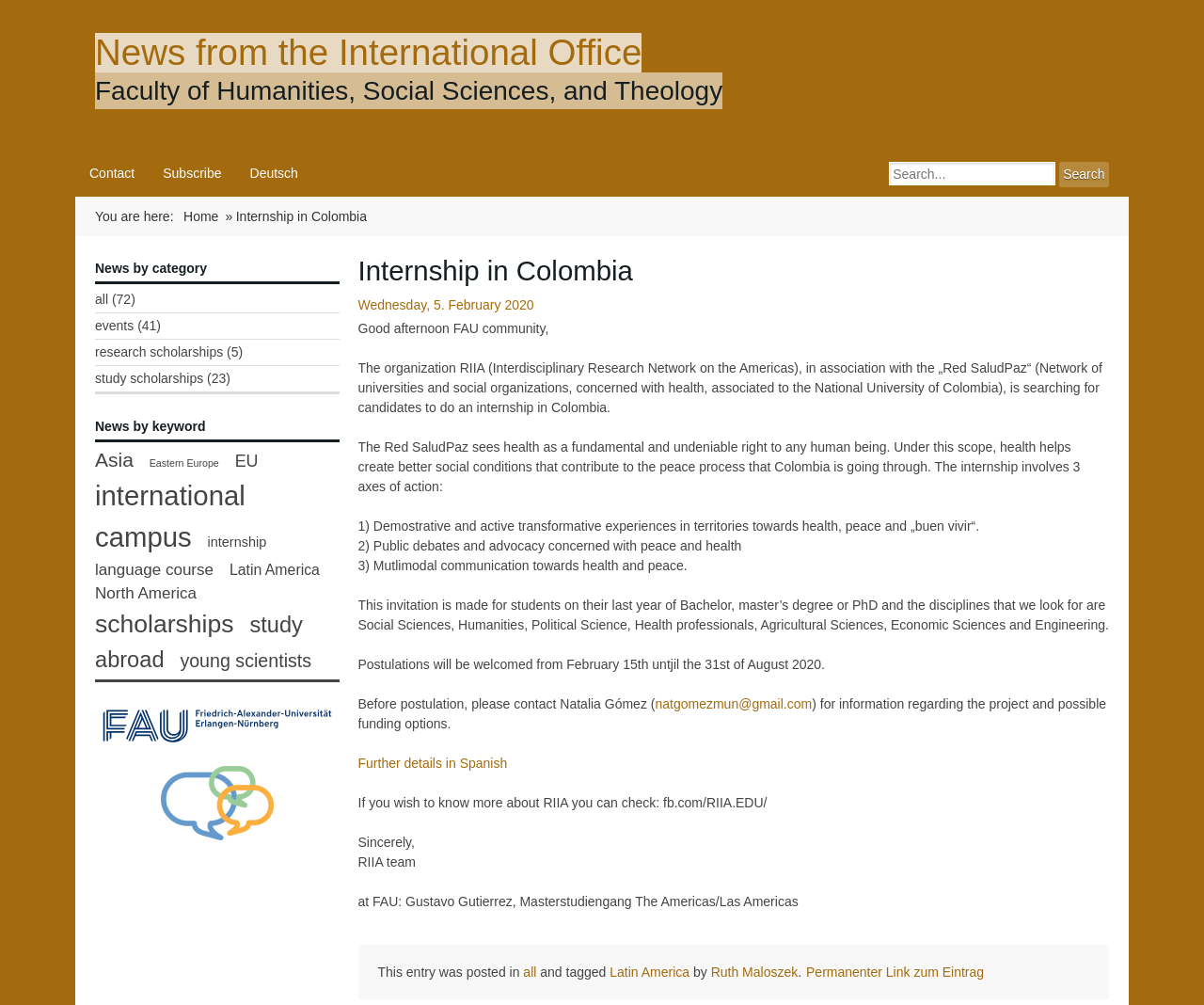Answer briefly with one word or phrase:
What is the purpose of the Red SaludPaz organization?

To create better social conditions for peace